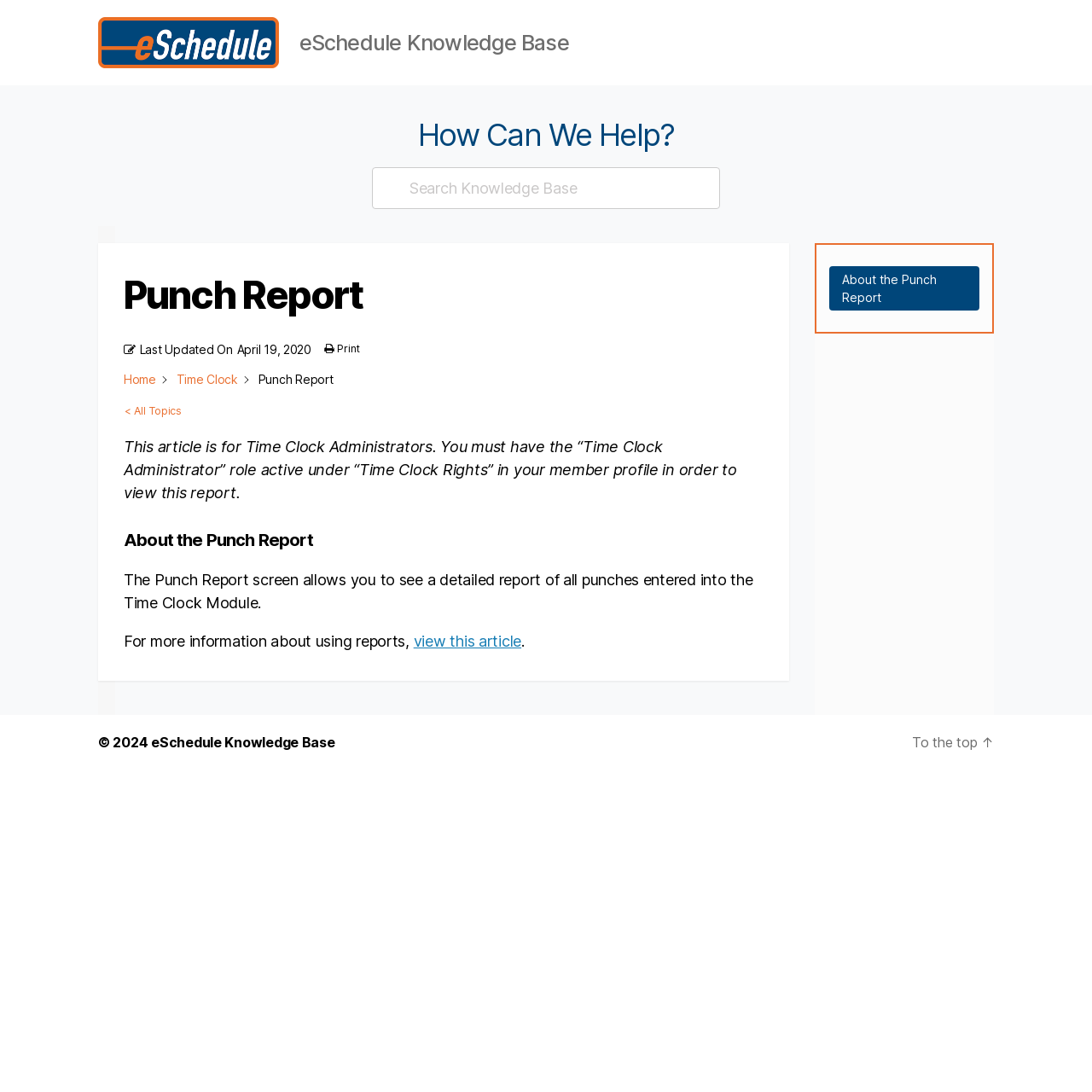Specify the bounding box coordinates for the region that must be clicked to perform the given instruction: "Click the 'Default contrast' button".

None